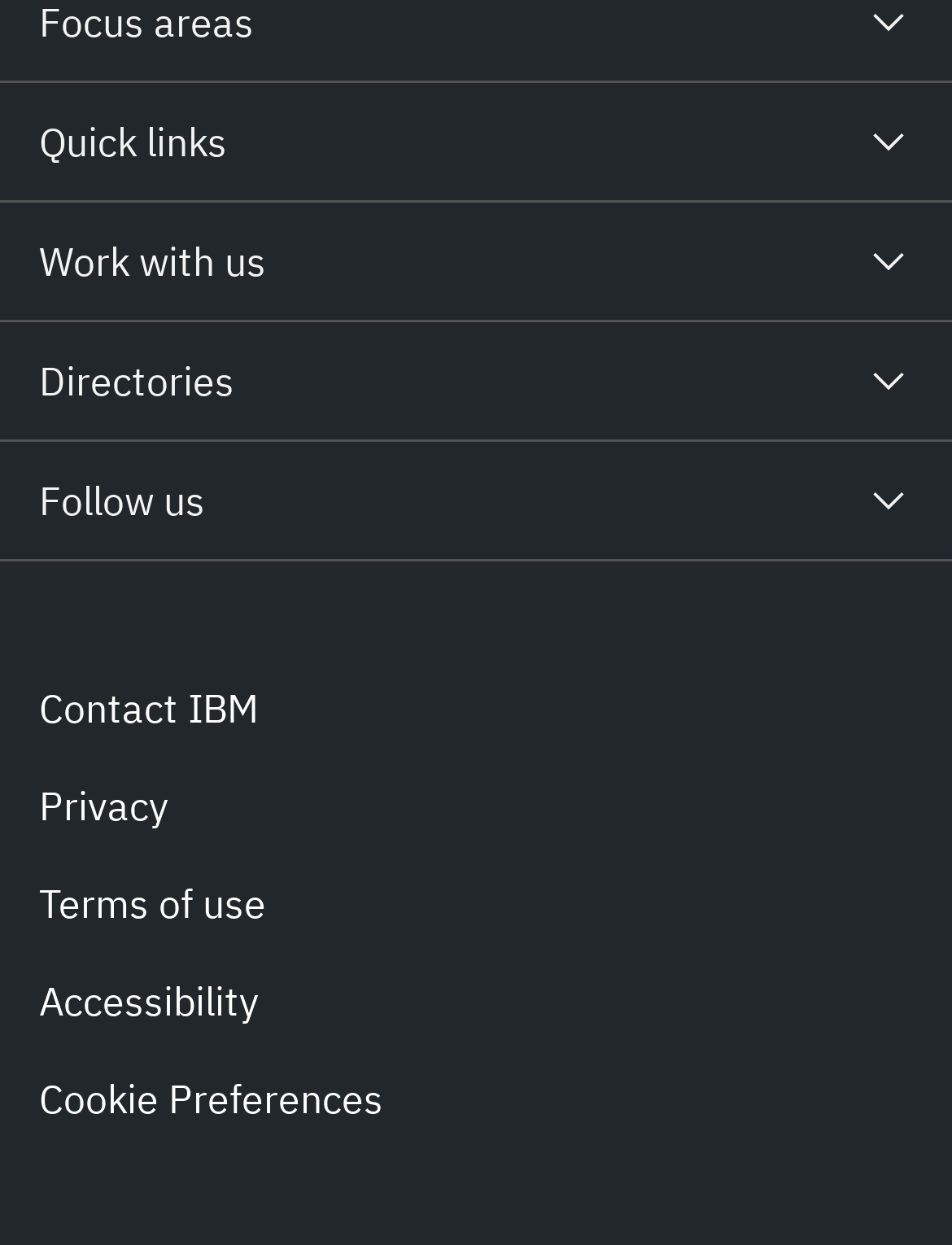How many links are there in the complementary section?
Using the image as a reference, give an elaborate response to the question.

There are 4 links in the complementary section because there are four link elements with text 'Contact IBM', 'Privacy', 'Terms of use', and 'Accessibility'.